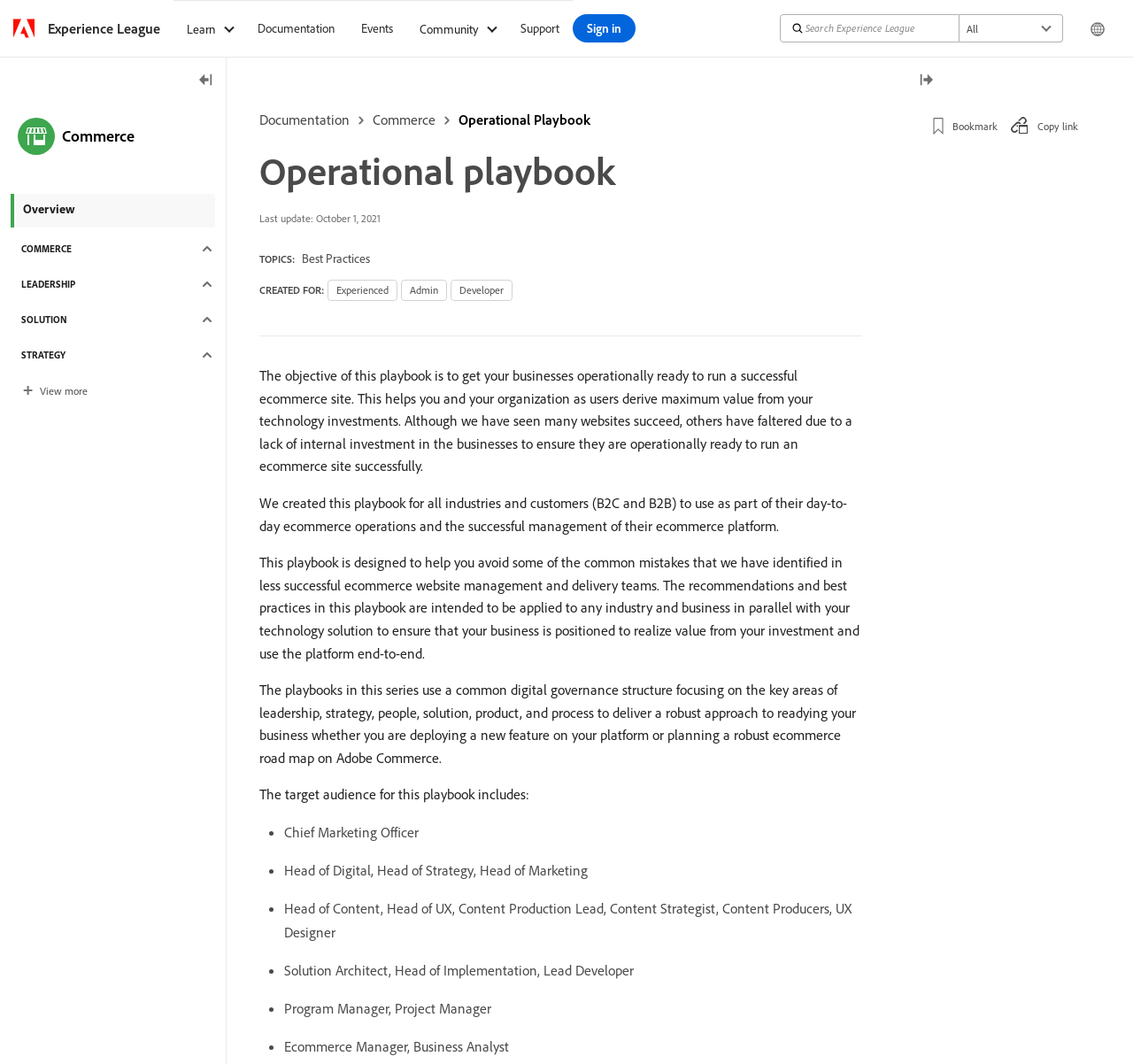Who is the target audience for this playbook?
Provide a well-explained and detailed answer to the question.

The target audience for this playbook includes Chief Marketing Officer, Head of Digital, Head of Strategy, Head of Marketing, and other roles mentioned in the list, which is indicated by the bullet points in the webpage.